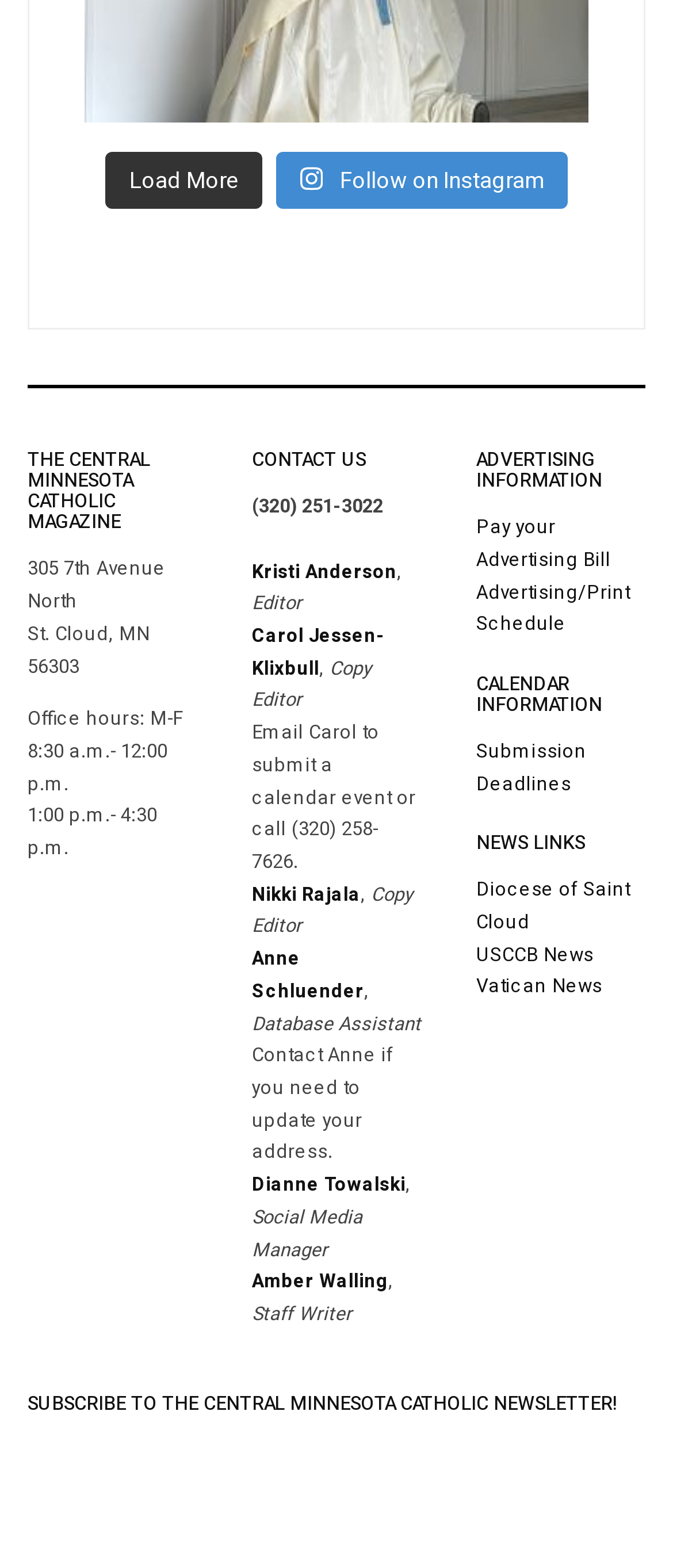Could you indicate the bounding box coordinates of the region to click in order to complete this instruction: "Load more content".

[0.156, 0.154, 0.39, 0.191]